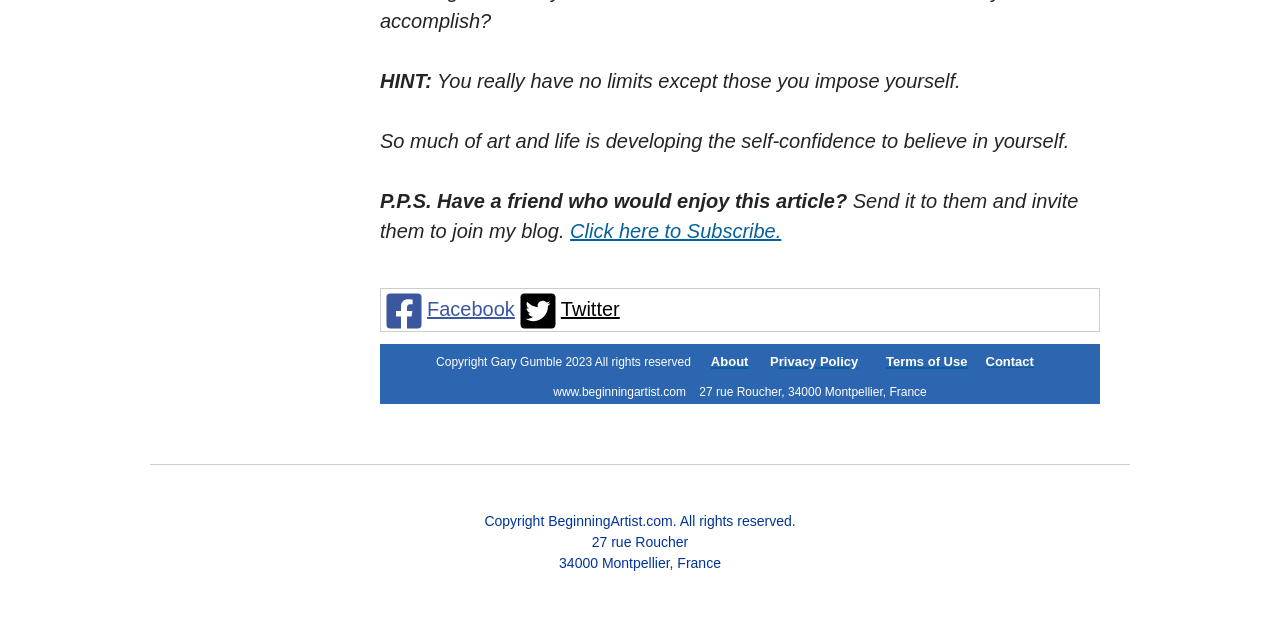Determine the bounding box coordinates of the UI element described by: "Click here to Subscribe.".

[0.445, 0.355, 0.61, 0.391]